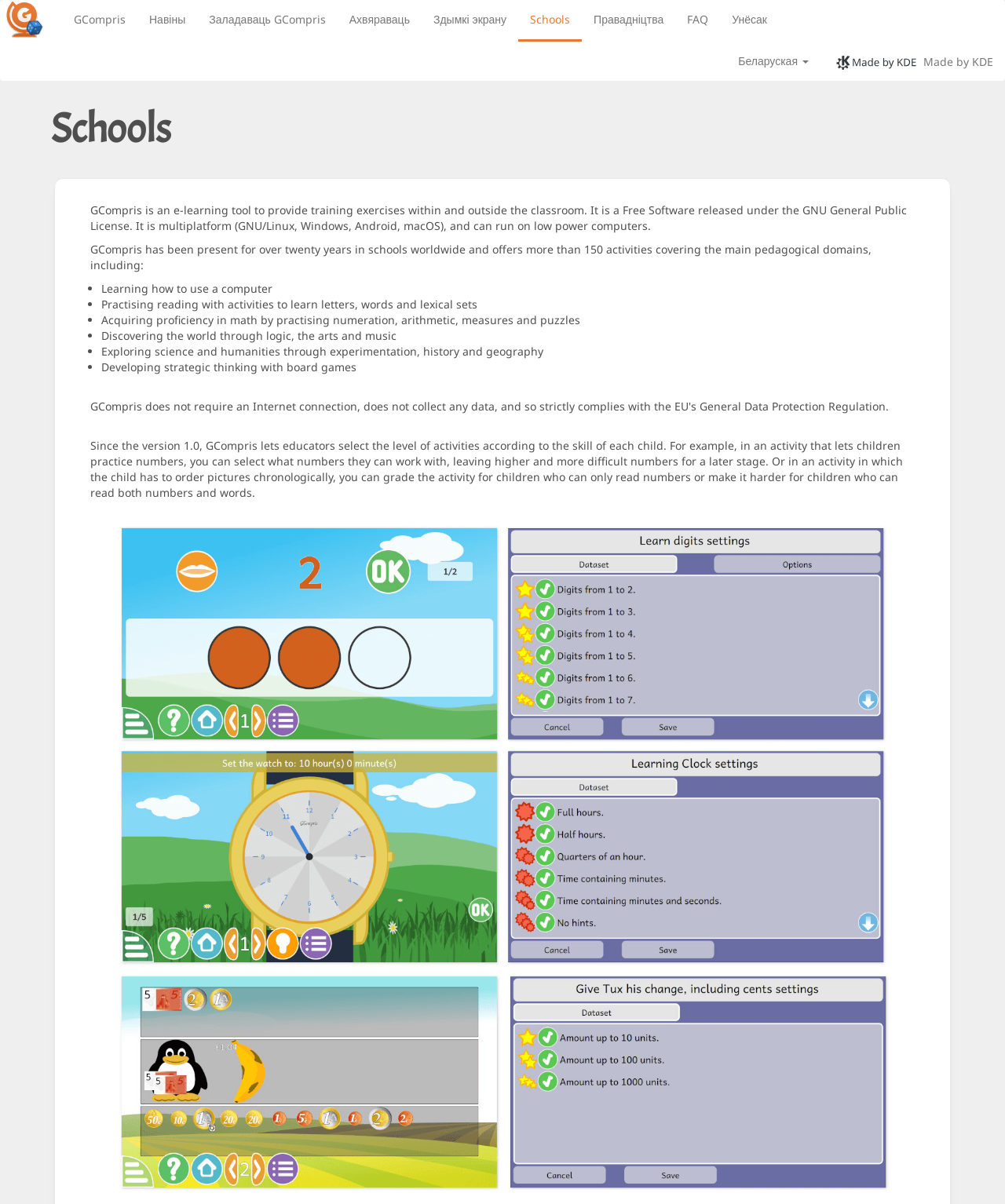Please analyze the image and give a detailed answer to the question:
What is GCompris?

Based on the webpage content, GCompris is an e-learning tool that provides training exercises within and outside the classroom, and it is a Free Software released under the GNU General Public License.